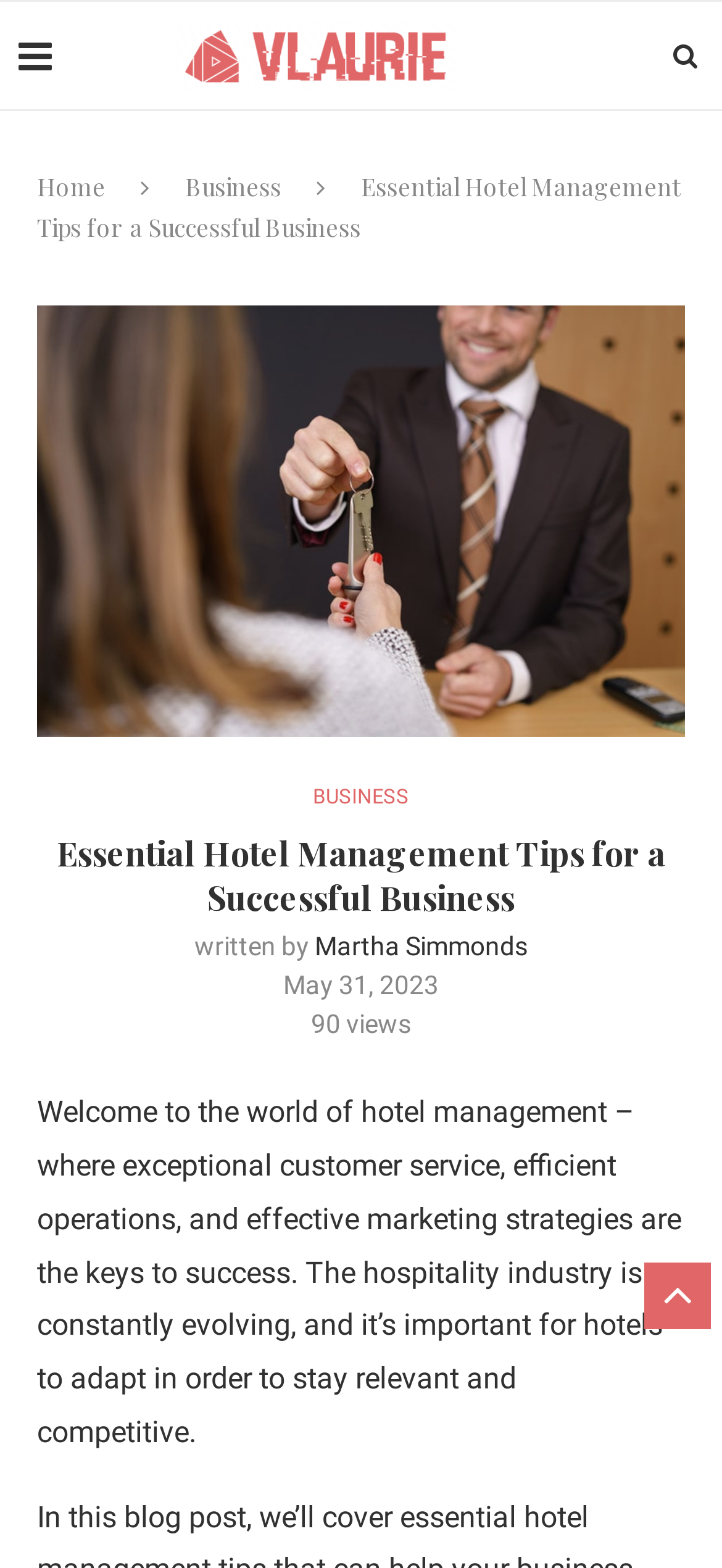Extract the bounding box of the UI element described as: "Cosmos and Creation".

None